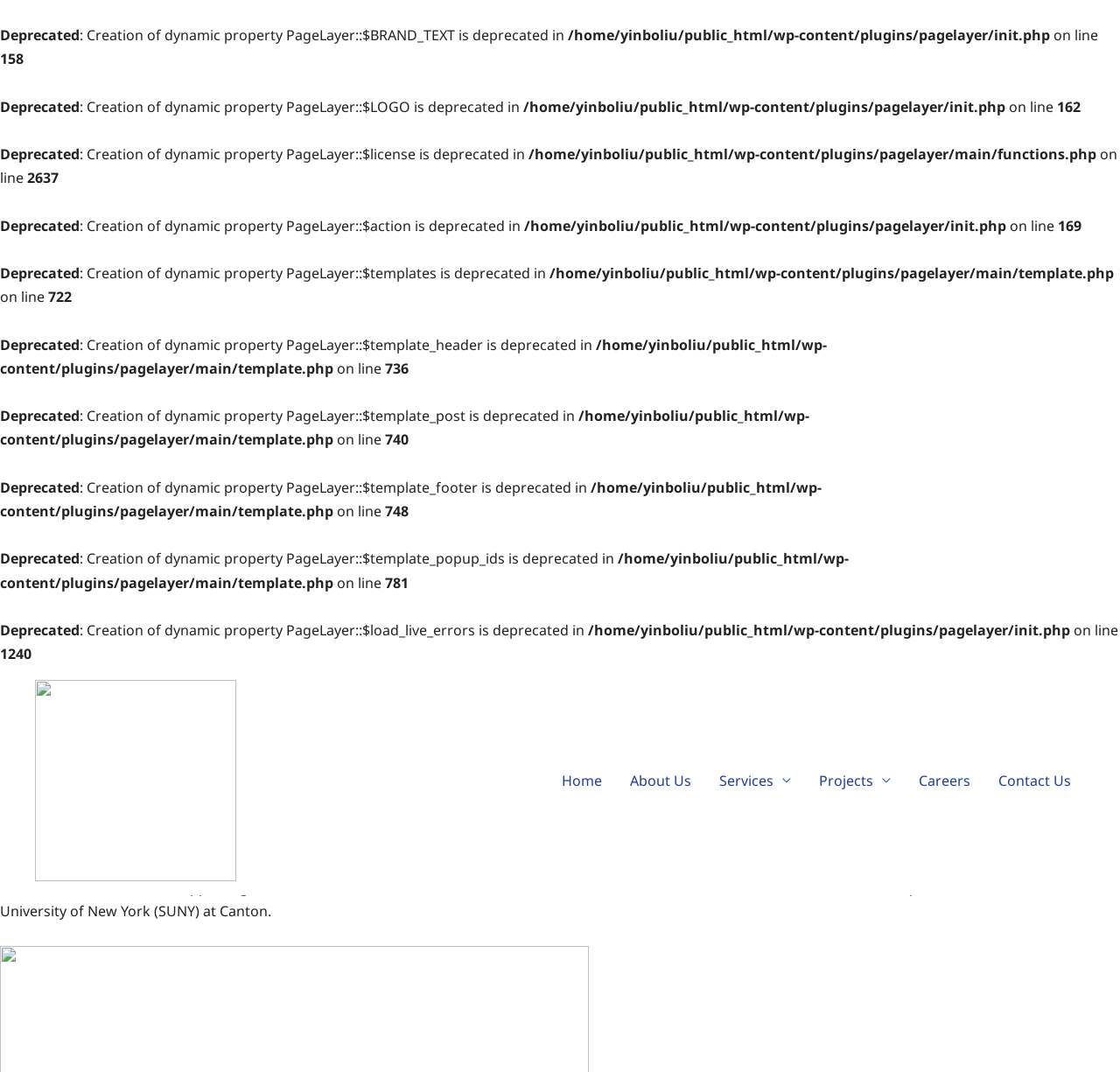How many links are in the site navigation?
Identify the answer in the screenshot and reply with a single word or phrase.

6